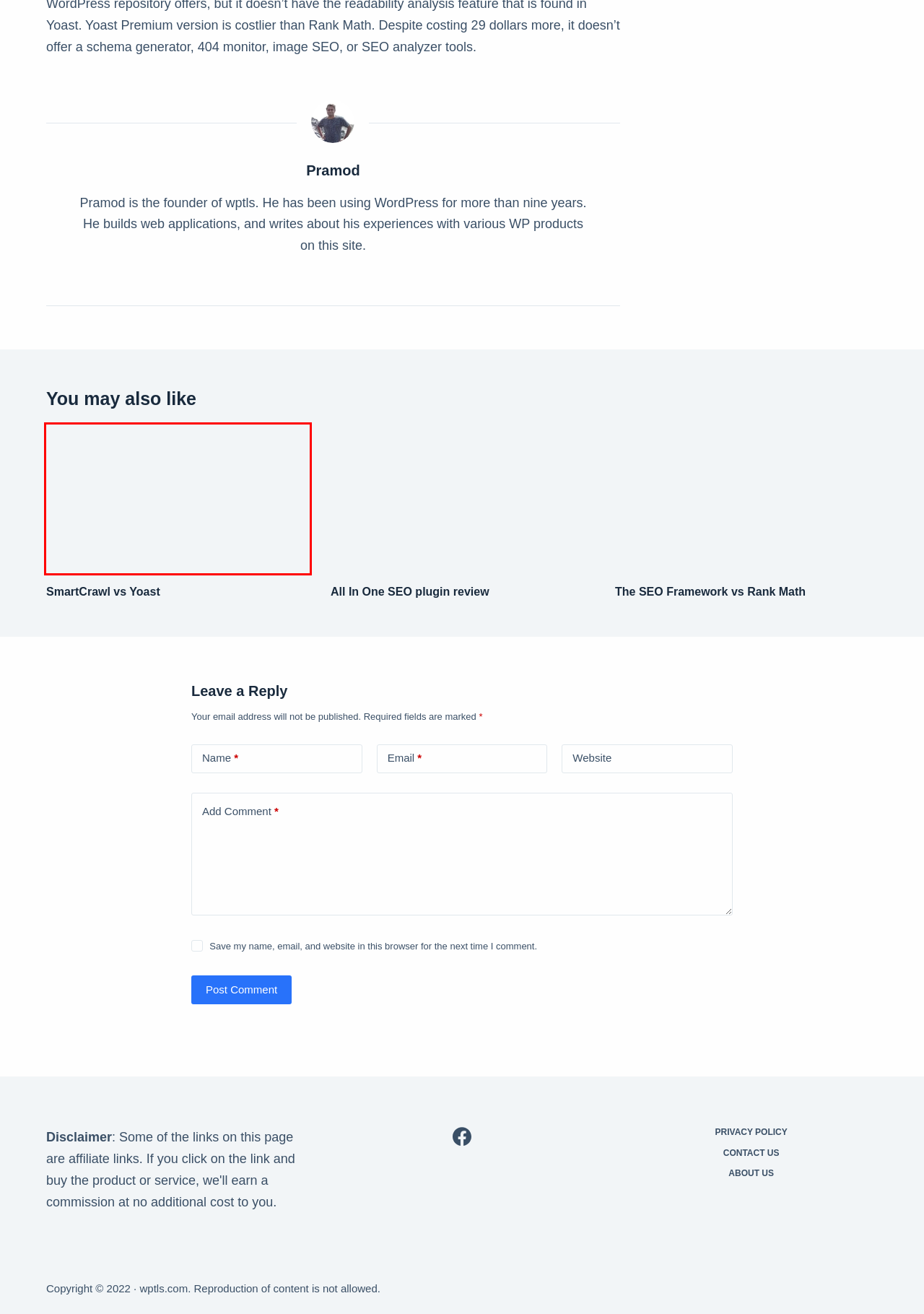Evaluate the webpage screenshot and identify the element within the red bounding box. Select the webpage description that best fits the new webpage after clicking the highlighted element. Here are the candidates:
A. Tips Archives - WPTLS
B. Privacy Policy - WPTLS
C. WPTLS - WordPress Plugins, themes and related services
D. Google AdSense pros and cons
E. All In One SEO plugin review (2023)
F. SmartCrawl vs Yoast (2023)
G. Spaceship domain registrar features and pricing
H. Contact Us - WPTLS

F